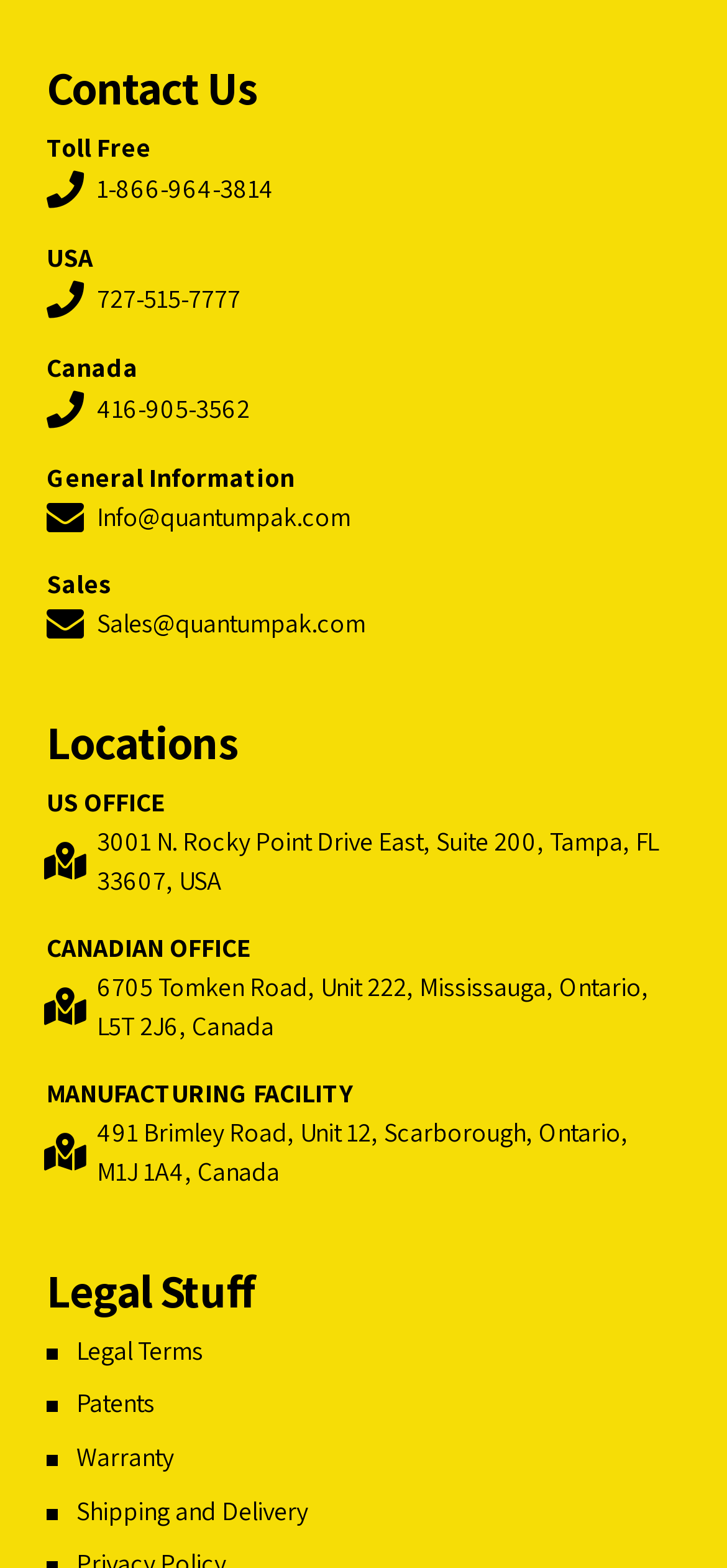Kindly provide the bounding box coordinates of the section you need to click on to fulfill the given instruction: "Send email to sales".

[0.064, 0.385, 0.503, 0.41]